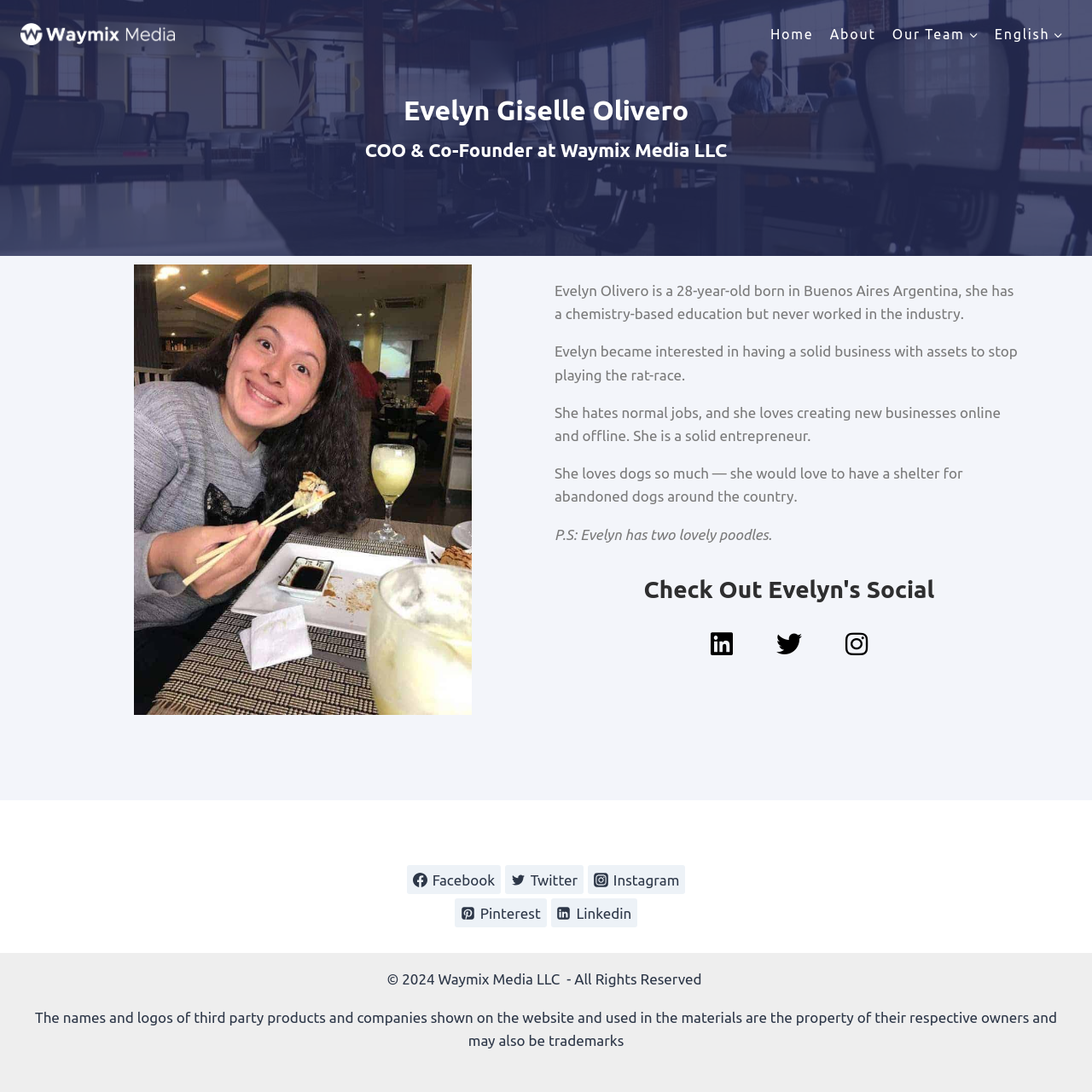Find and specify the bounding box coordinates that correspond to the clickable region for the instruction: "View Evelyn's LinkedIn profile".

[0.638, 0.566, 0.684, 0.613]